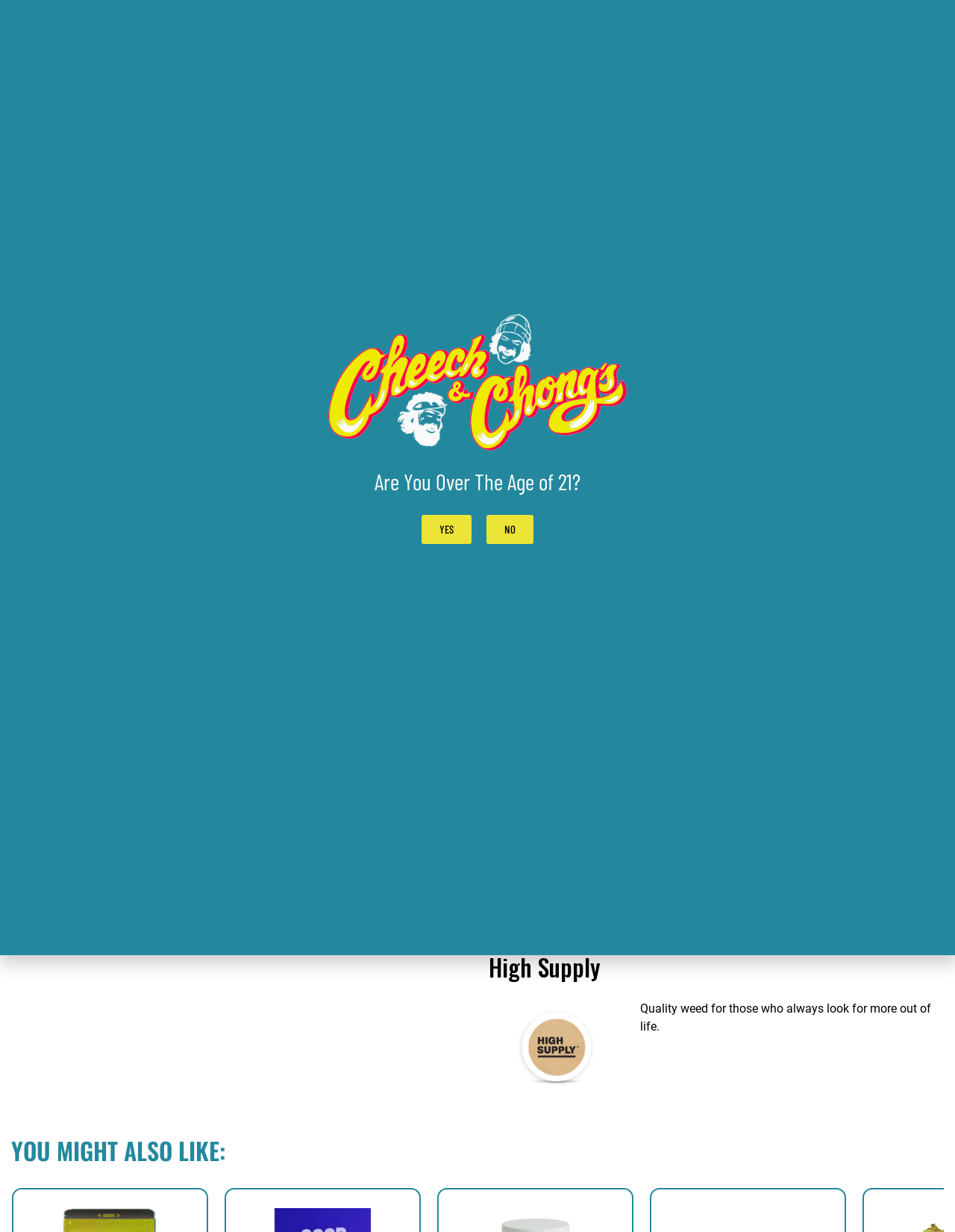What is the effect of the product?
Please answer the question as detailed as possible.

The effects of the product can be found in the static text 'Effects: Euphoria, Giggly, Relaxing, Sociable, Uplifting' which is located below the product description.